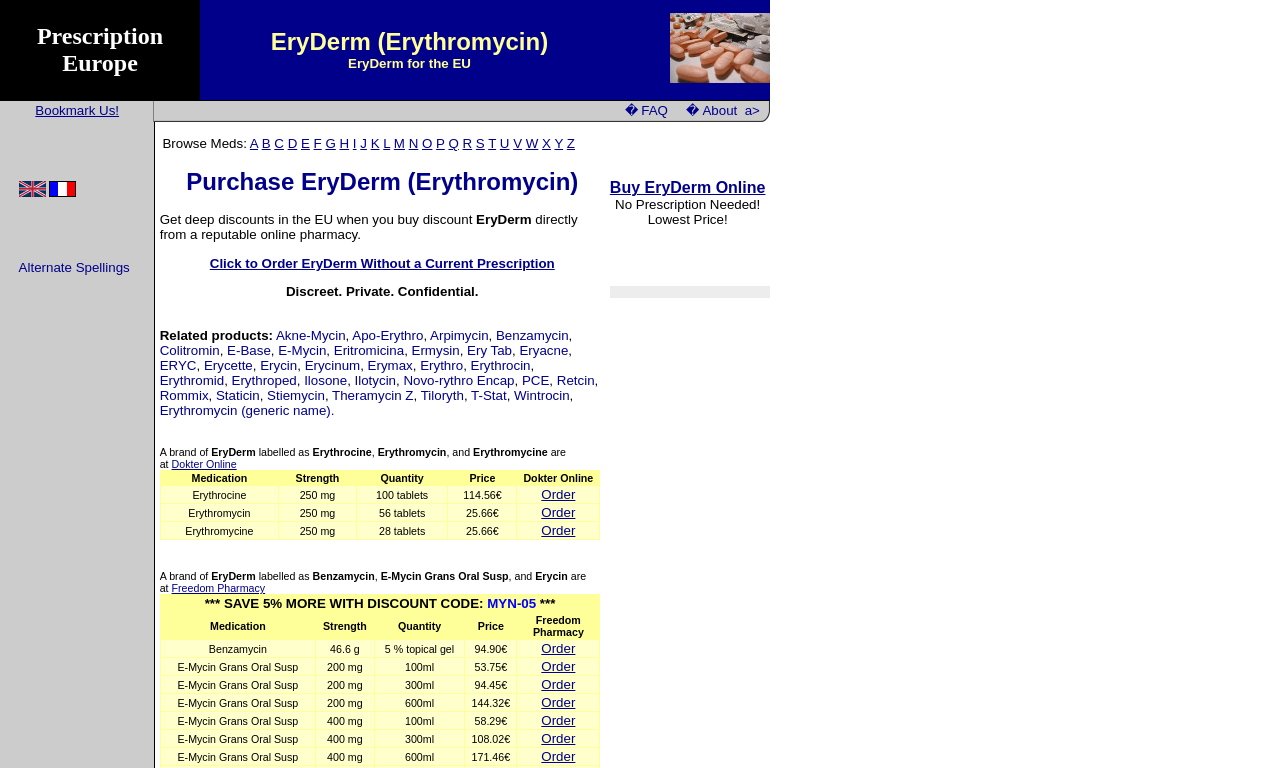Based on the element description: "Order", identify the bounding box coordinates for this UI element. The coordinates must be four float numbers between 0 and 1, listed as [left, top, right, bottom].

[0.423, 0.929, 0.45, 0.948]